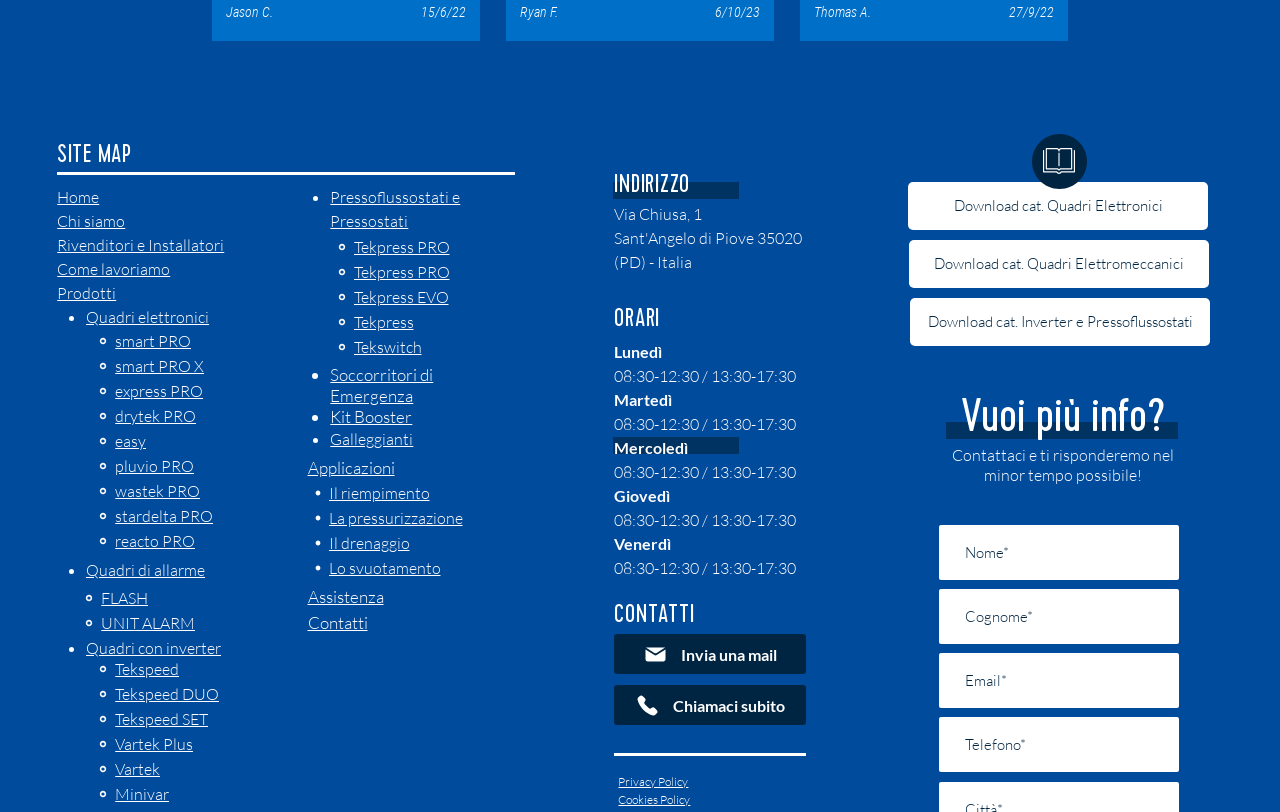From the screenshot, find the bounding box of the UI element matching this description: "Contatti". Supply the bounding box coordinates in the form [left, top, right, bottom], each a float between 0 and 1.

[0.24, 0.753, 0.287, 0.779]